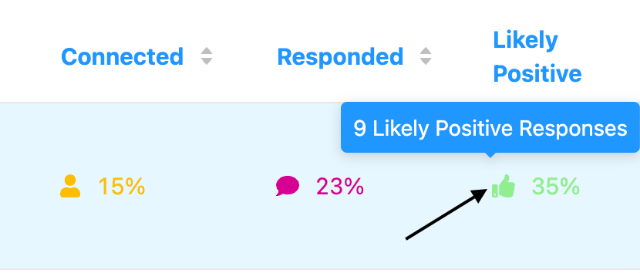How many positive responses are received?
Based on the image content, provide your answer in one word or a short phrase.

9